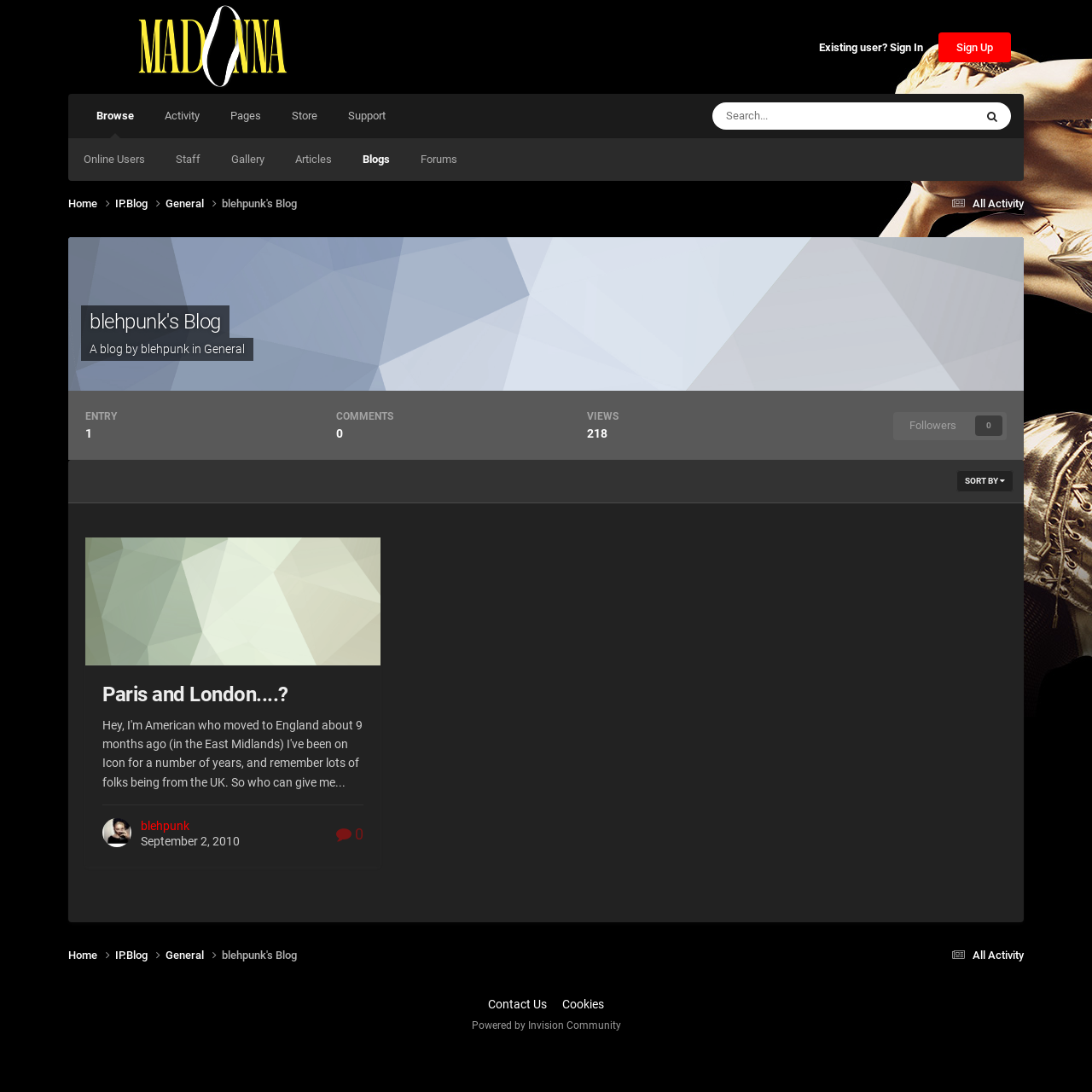For the following element description, predict the bounding box coordinates in the format (top-left x, top-left y, bottom-right x, bottom-right y). All values should be floating point numbers between 0 and 1. Description: Paris and London....?

[0.094, 0.625, 0.264, 0.647]